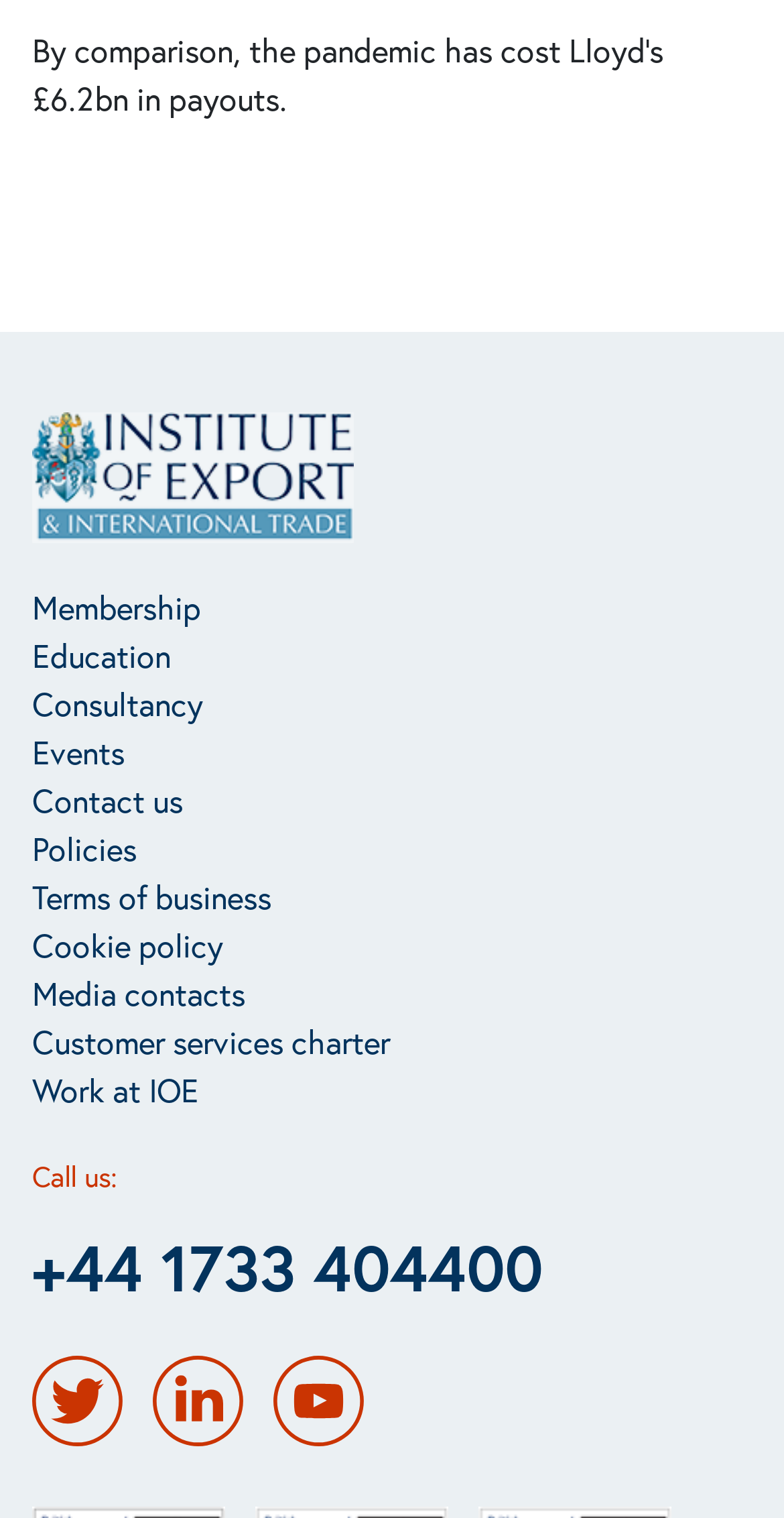Find the bounding box coordinates for the element that must be clicked to complete the instruction: "Call the phone number". The coordinates should be four float numbers between 0 and 1, indicated as [left, top, right, bottom].

[0.041, 0.807, 0.692, 0.863]